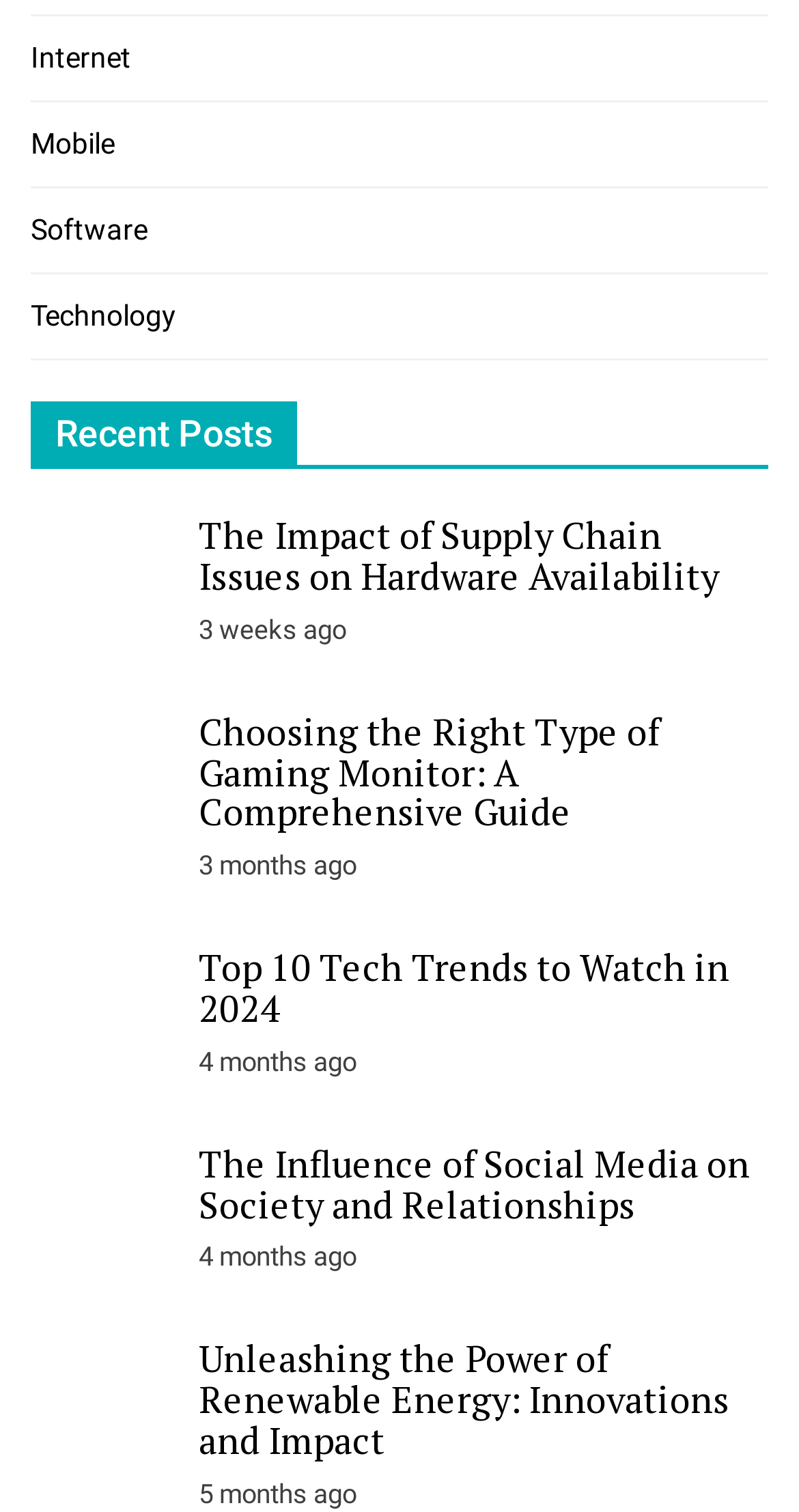Locate the bounding box coordinates of the area that needs to be clicked to fulfill the following instruction: "Click on the 'Internet' link". The coordinates should be in the format of four float numbers between 0 and 1, namely [left, top, right, bottom].

[0.038, 0.027, 0.164, 0.049]